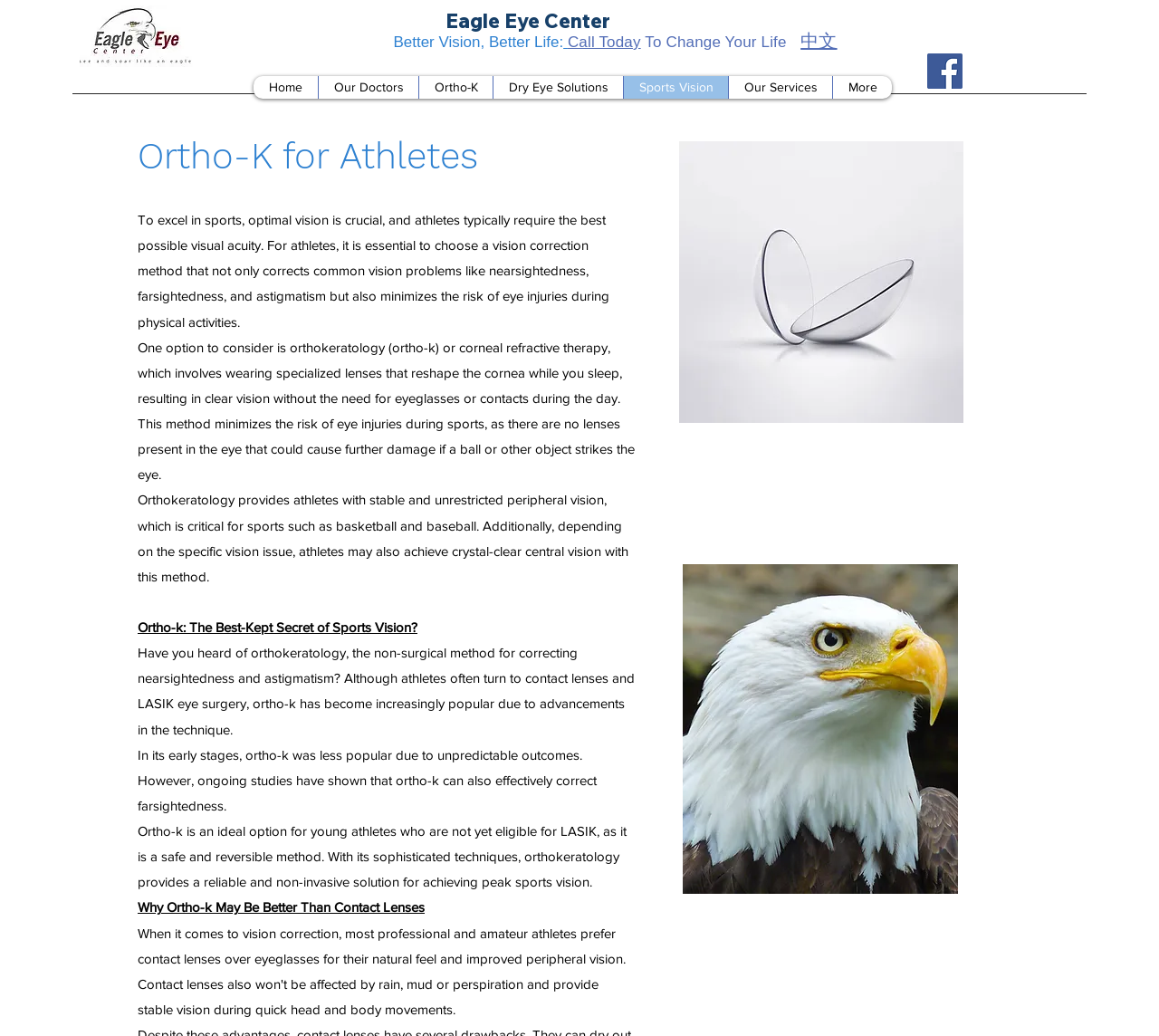Identify the bounding box coordinates of the region that should be clicked to execute the following instruction: "Call today".

[0.486, 0.032, 0.553, 0.049]